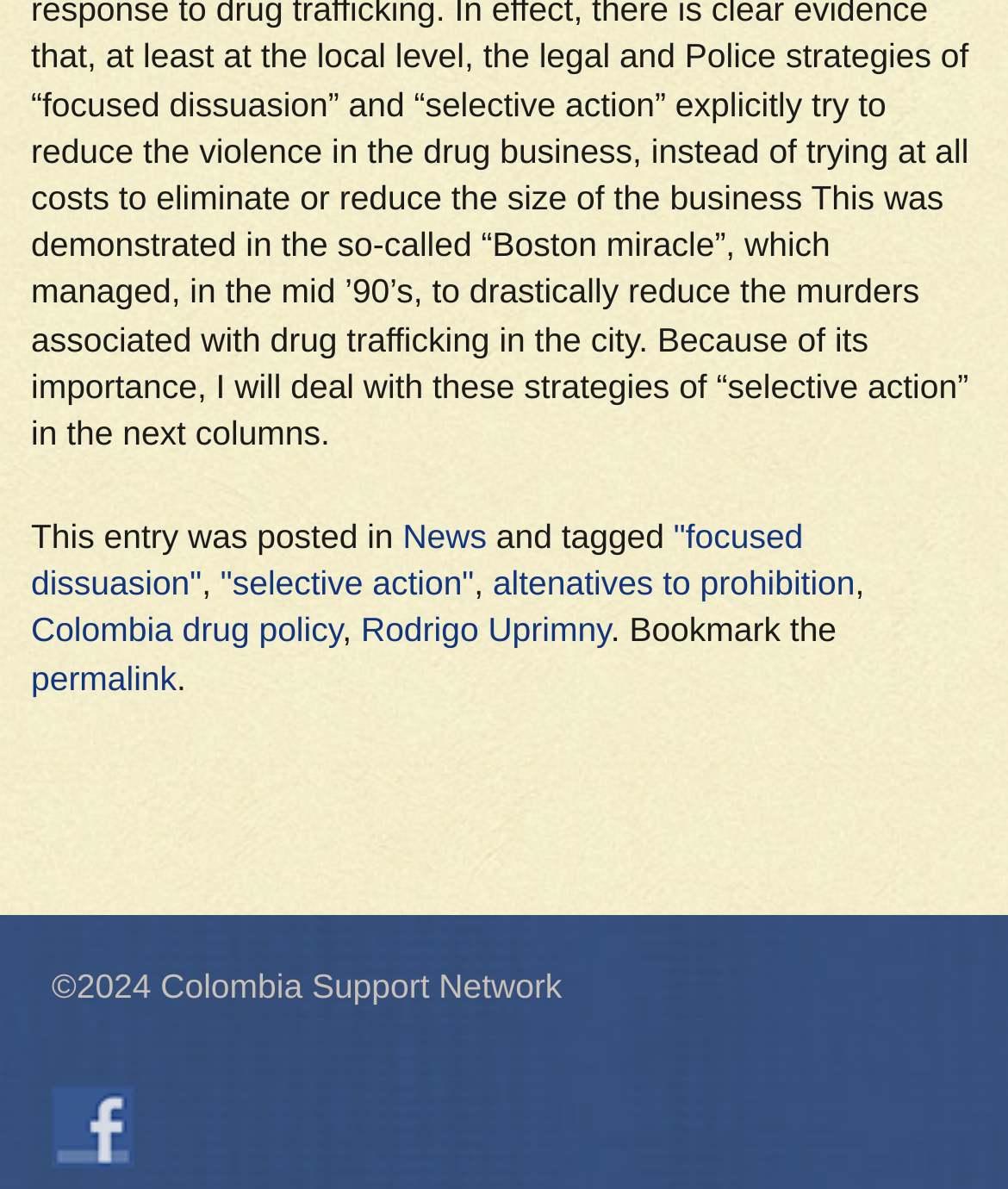Using the provided description: "permalink", find the bounding box coordinates of the corresponding UI element. The output should be four float numbers between 0 and 1, in the format [left, top, right, bottom].

[0.031, 0.554, 0.175, 0.586]